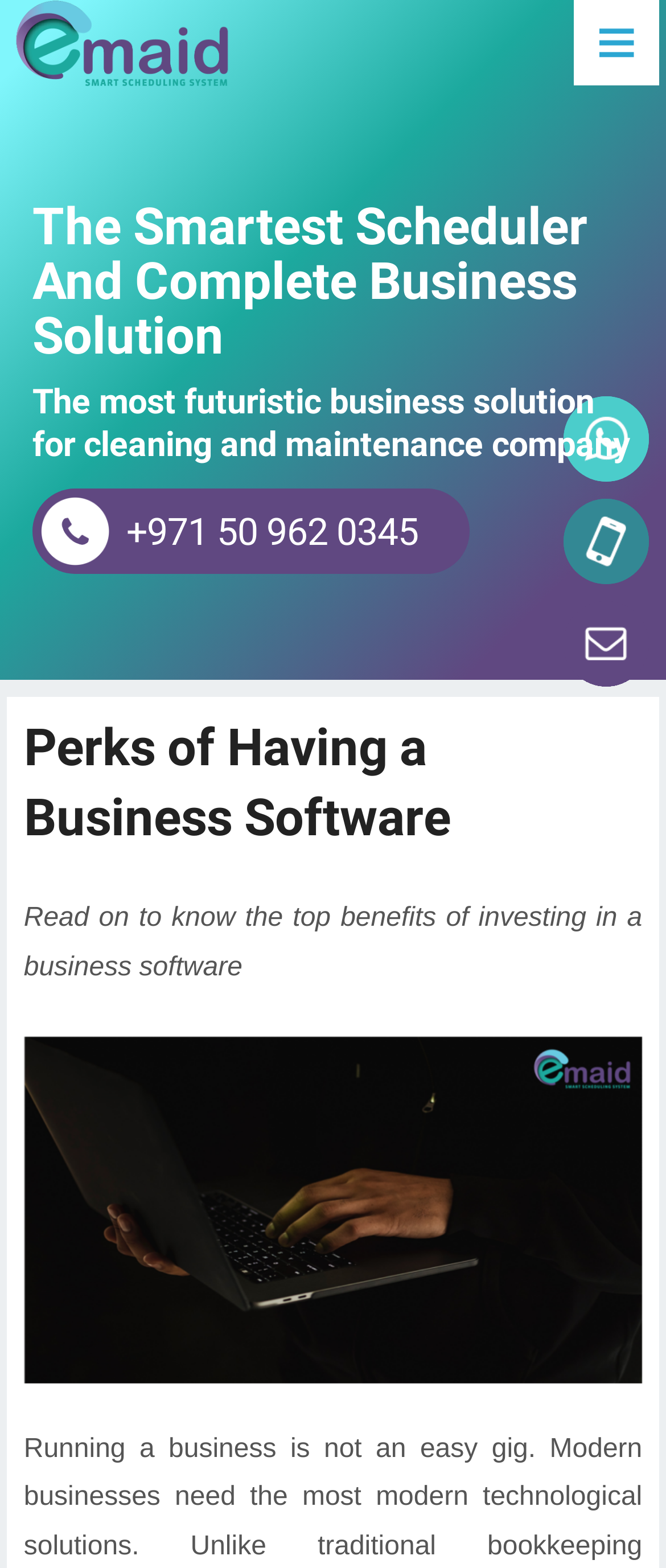What is the phone number for customer support?
Based on the image, provide a one-word or brief-phrase response.

+971 50 962 0345